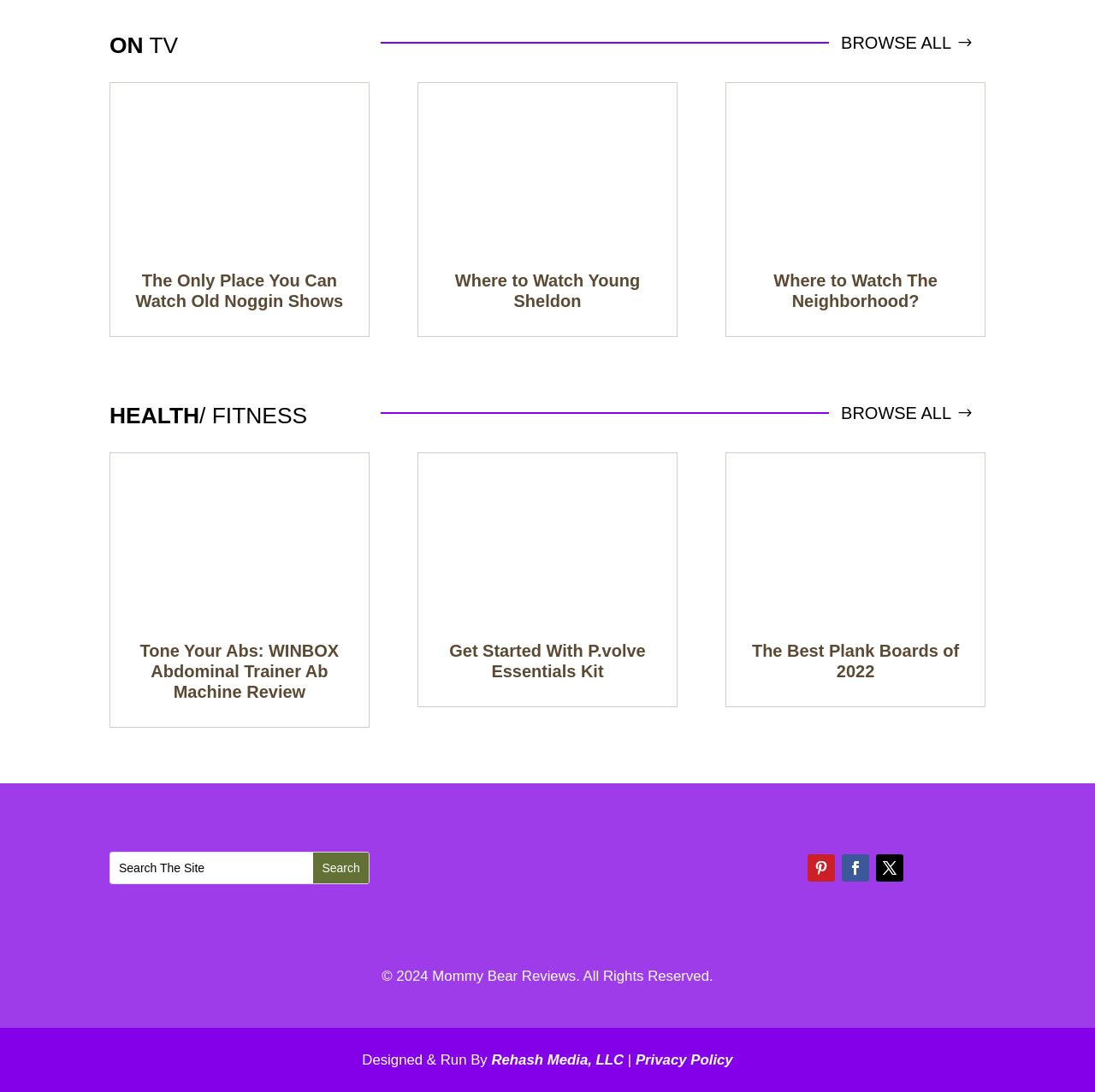Please locate the bounding box coordinates of the region I need to click to follow this instruction: "Read the article about watching old Noggin shows".

[0.1, 0.075, 0.337, 0.224]